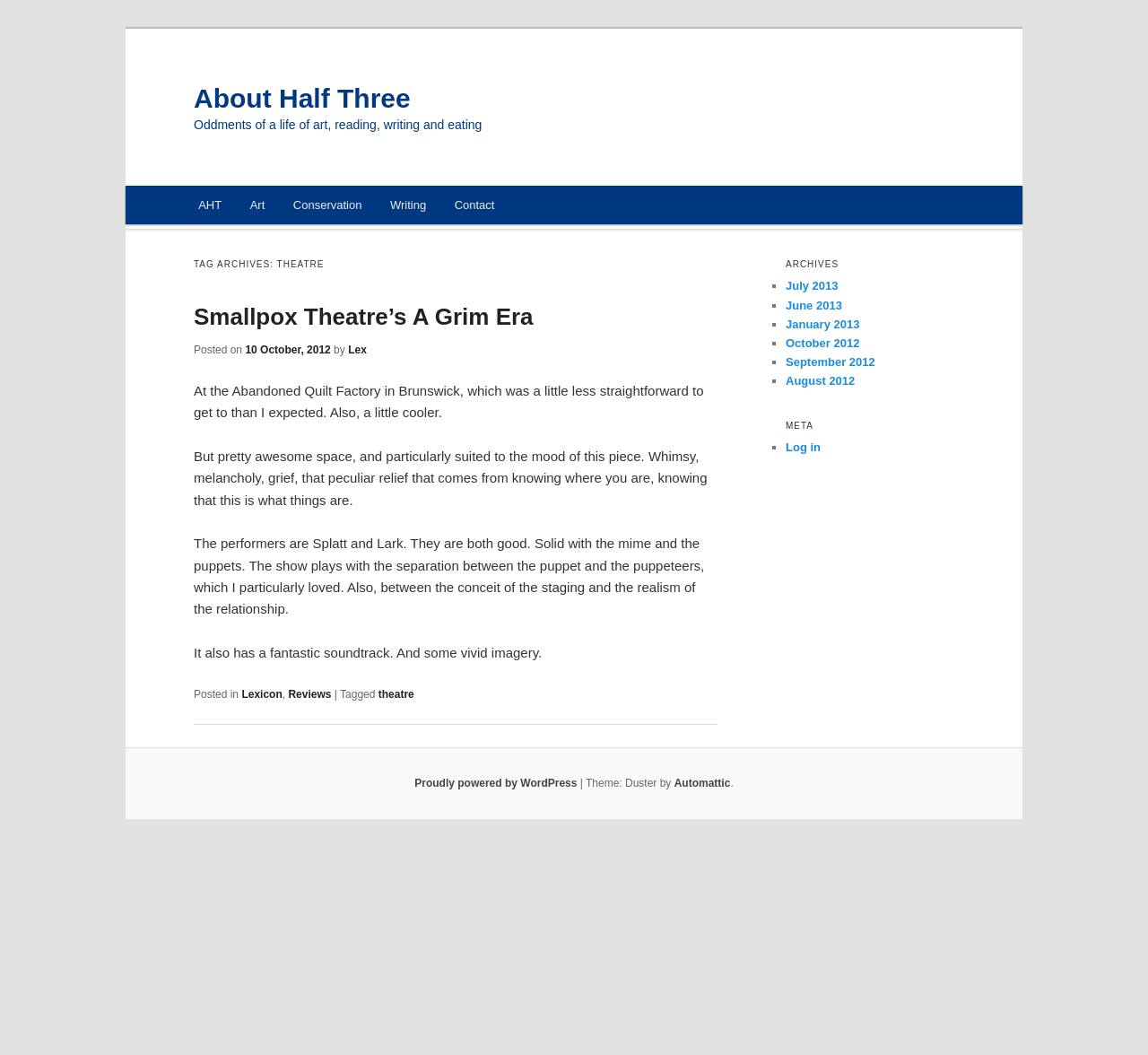Give a concise answer using only one word or phrase for this question:
What is the month and year of the post?

October 2012